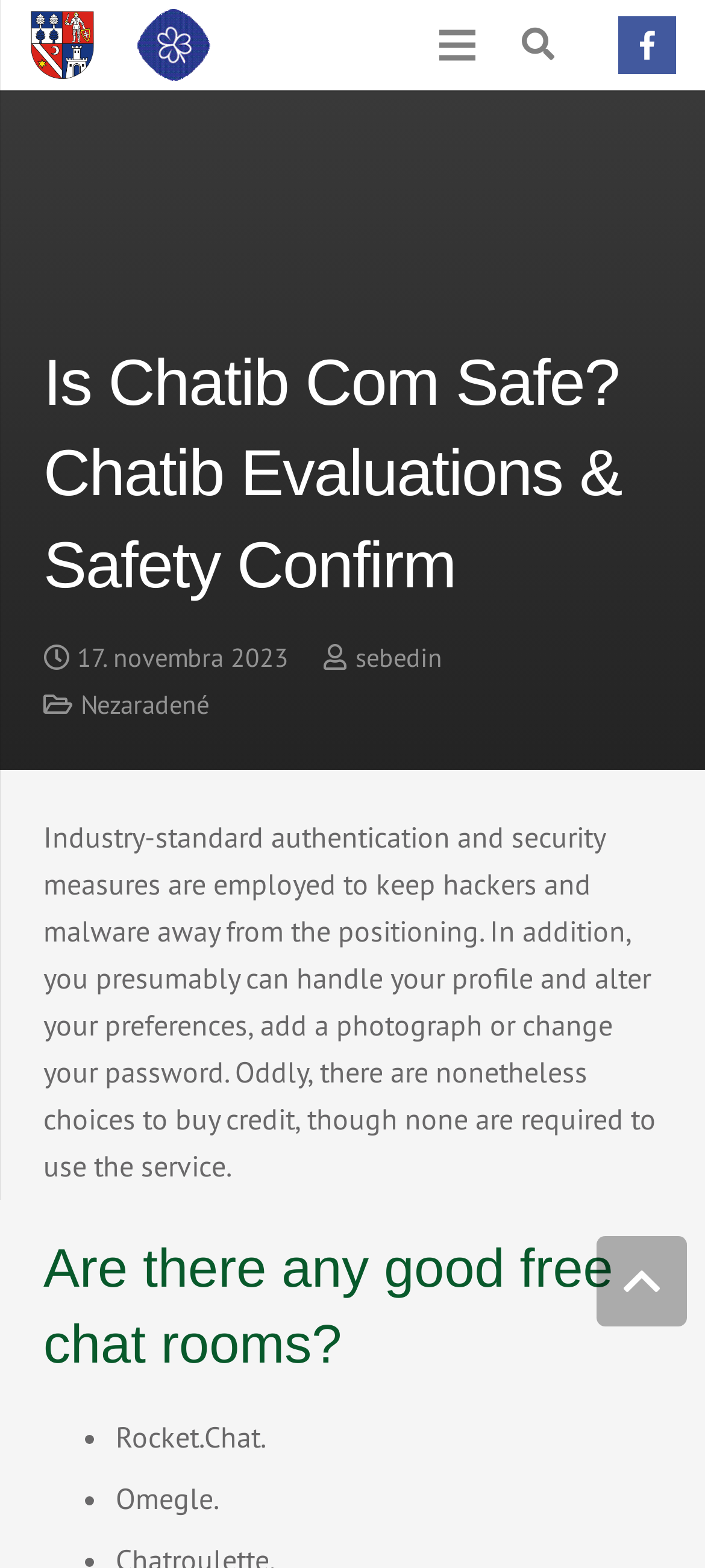What is the purpose of the website?
Based on the image, answer the question with a single word or brief phrase.

To evaluate Chatib's safety